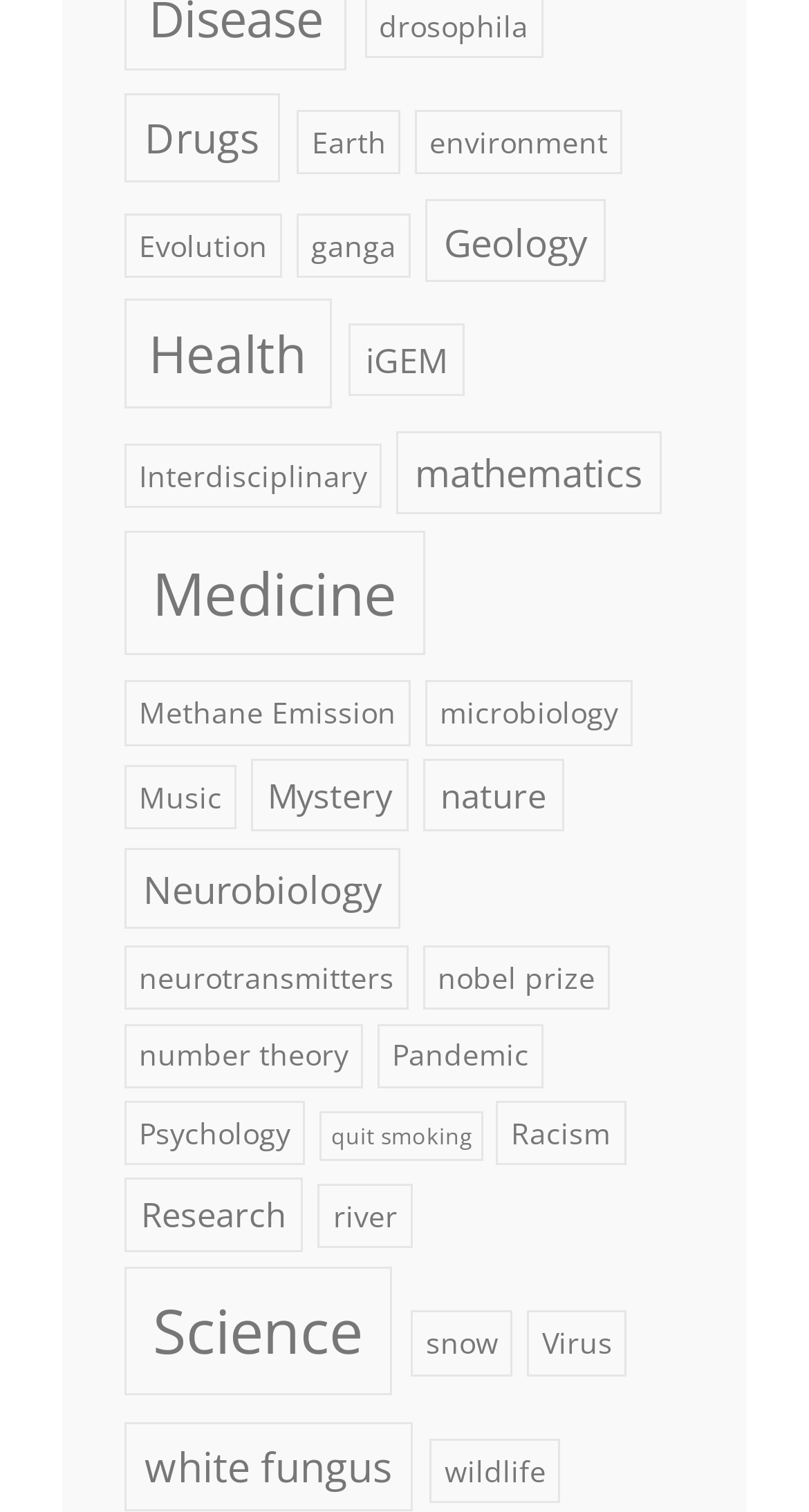Find and indicate the bounding box coordinates of the region you should select to follow the given instruction: "Click on the link to explore Evolution".

[0.154, 0.141, 0.35, 0.183]